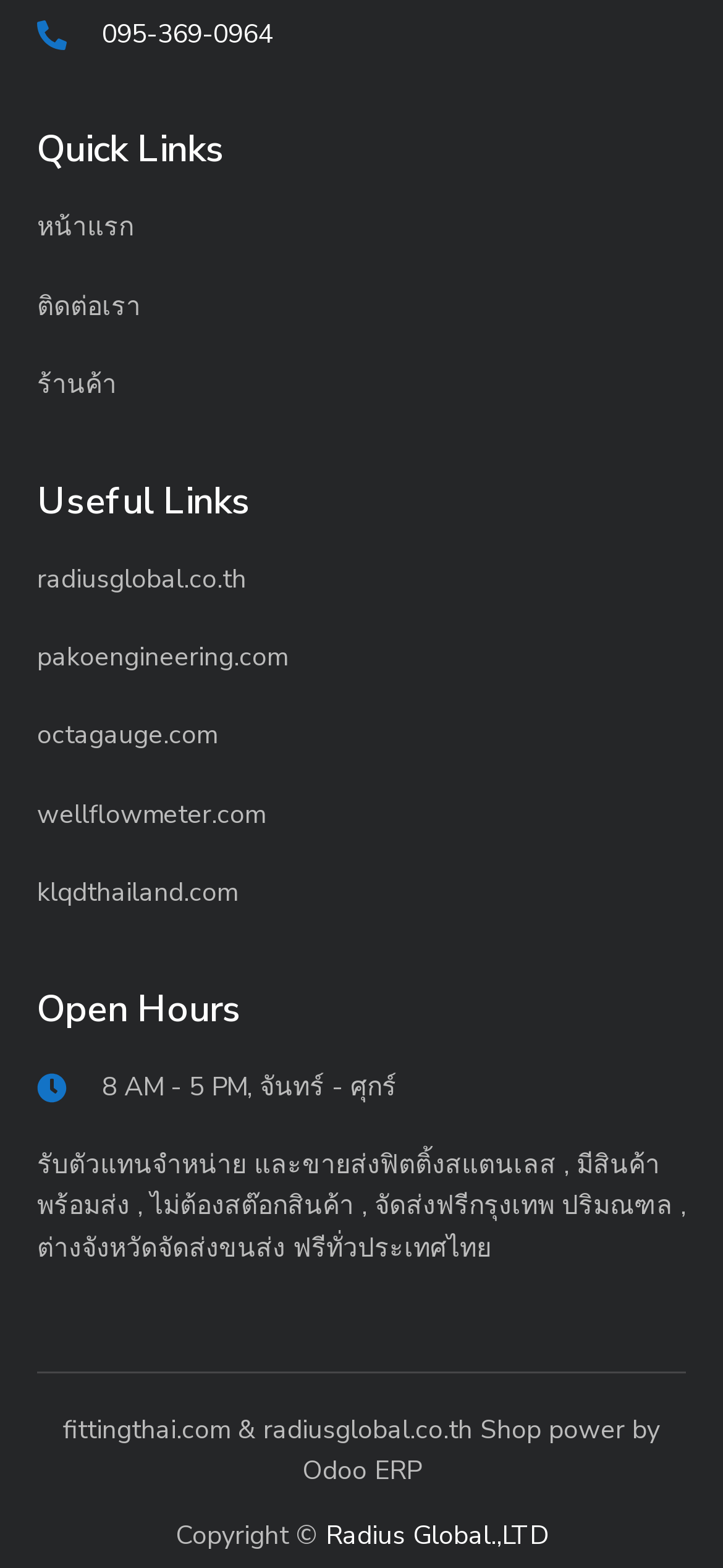Provide the bounding box coordinates of the section that needs to be clicked to accomplish the following instruction: "go to 'Radius Global.,LTD'."

[0.45, 0.968, 0.758, 0.99]